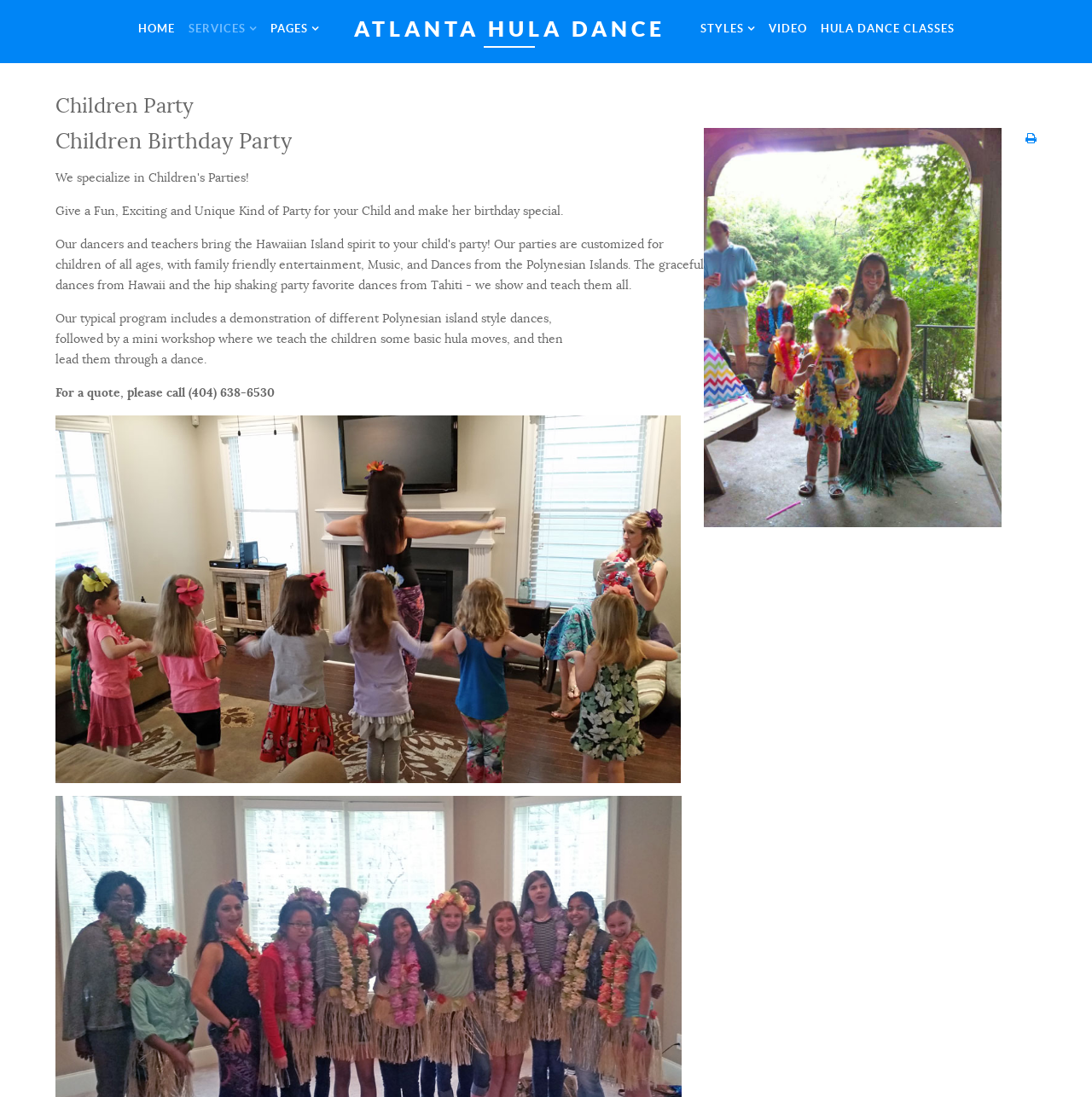Please identify the bounding box coordinates of the element I need to click to follow this instruction: "get a quote".

[0.051, 0.351, 0.252, 0.365]